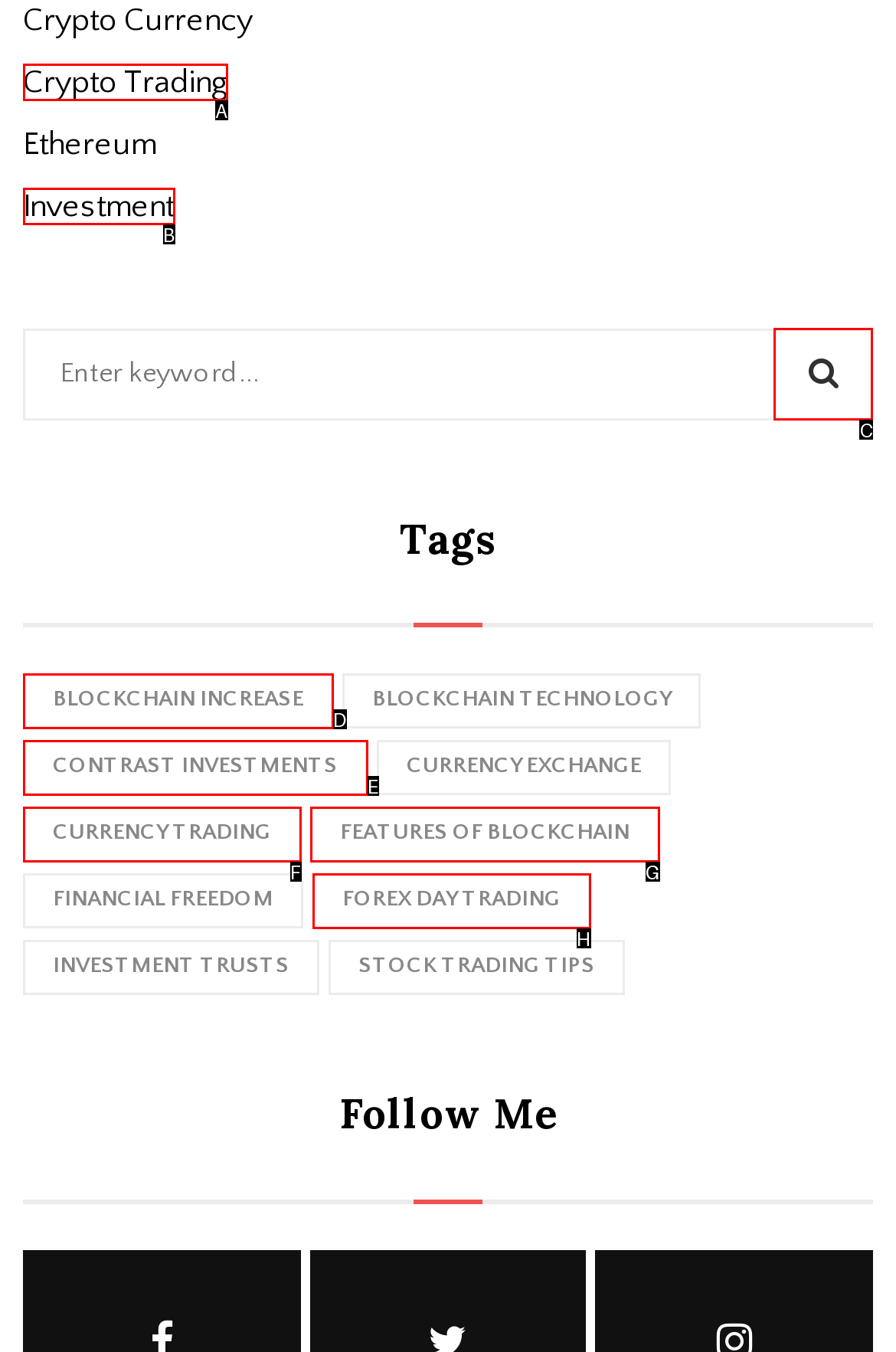Tell me the letter of the correct UI element to click for this instruction: Click the SEARCH button. Answer with the letter only.

C